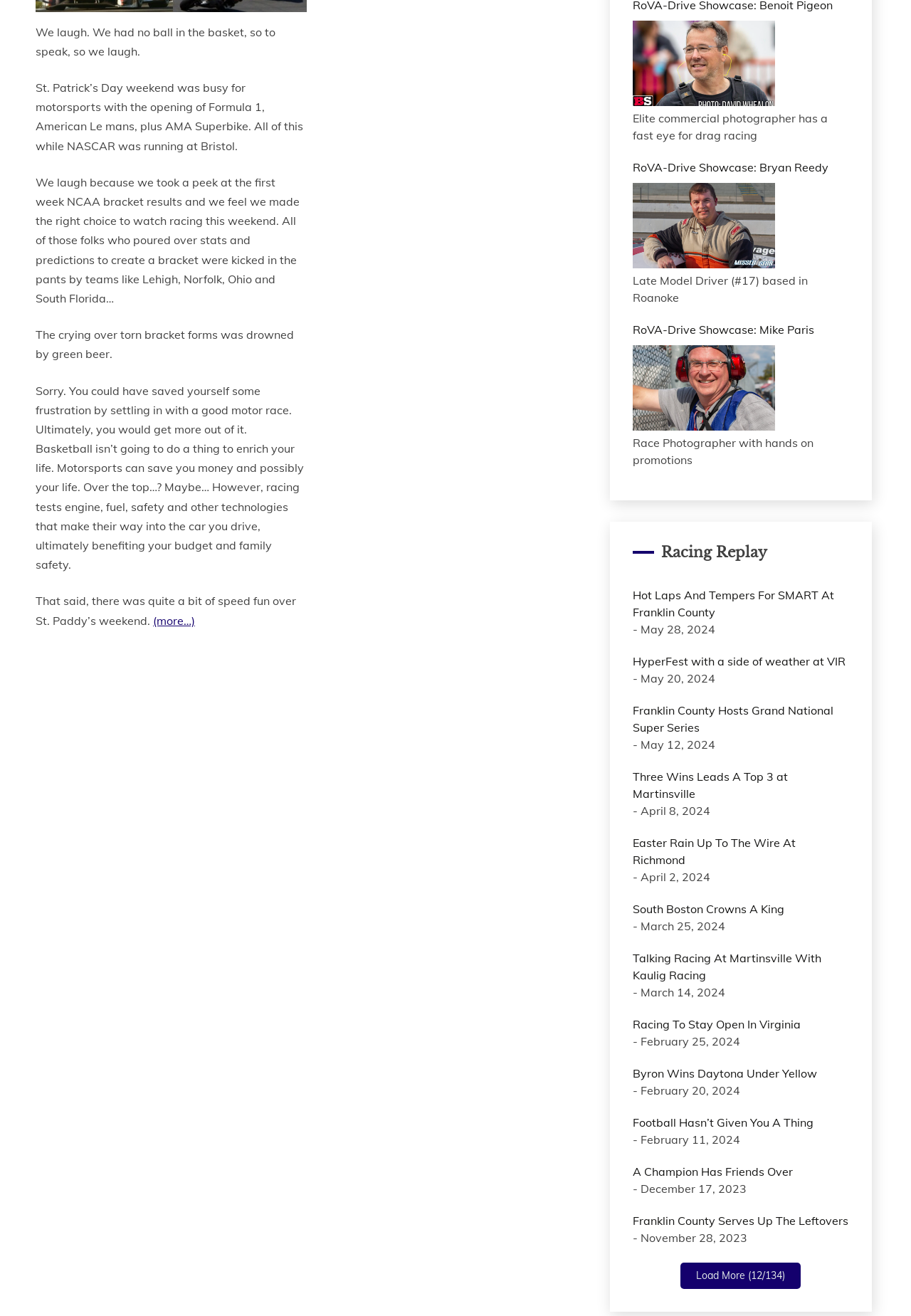Please determine the bounding box coordinates for the UI element described as: "South Boston Crowns A King".

[0.694, 0.684, 0.932, 0.697]